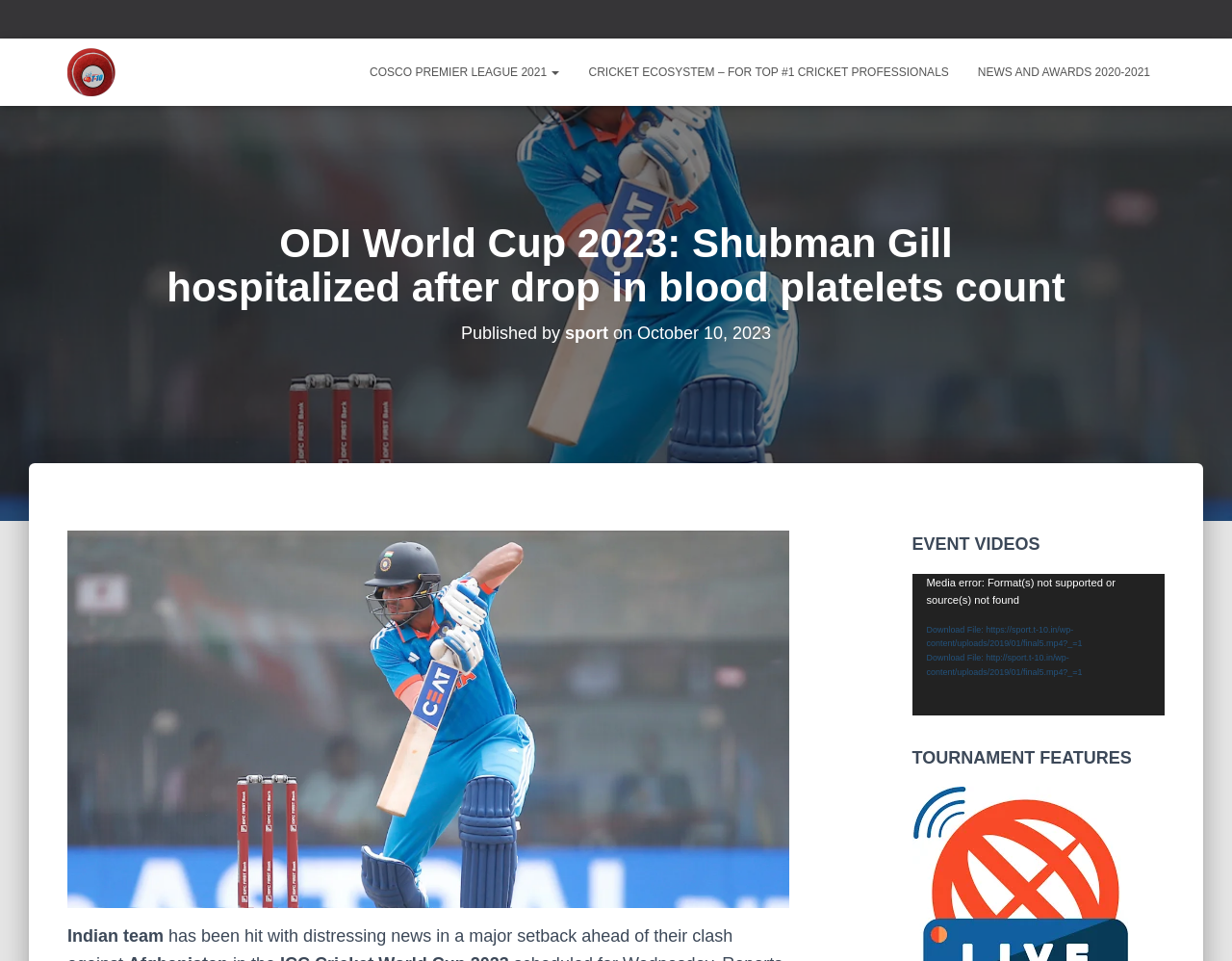Determine the bounding box coordinates of the element's region needed to click to follow the instruction: "View the EVENT VIDEOS". Provide these coordinates as four float numbers between 0 and 1, formatted as [left, top, right, bottom].

[0.74, 0.553, 0.945, 0.582]